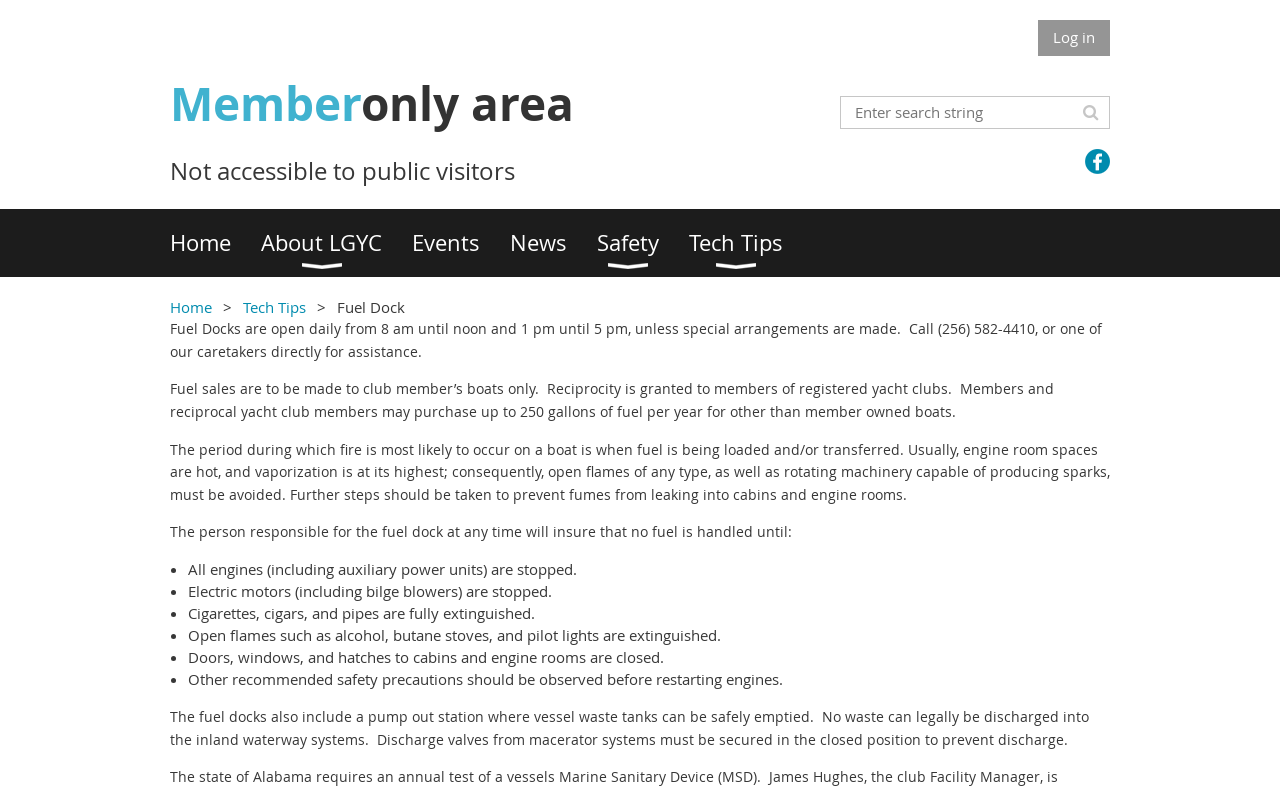Please mark the clickable region by giving the bounding box coordinates needed to complete this instruction: "Go to Home page".

[0.133, 0.266, 0.204, 0.352]